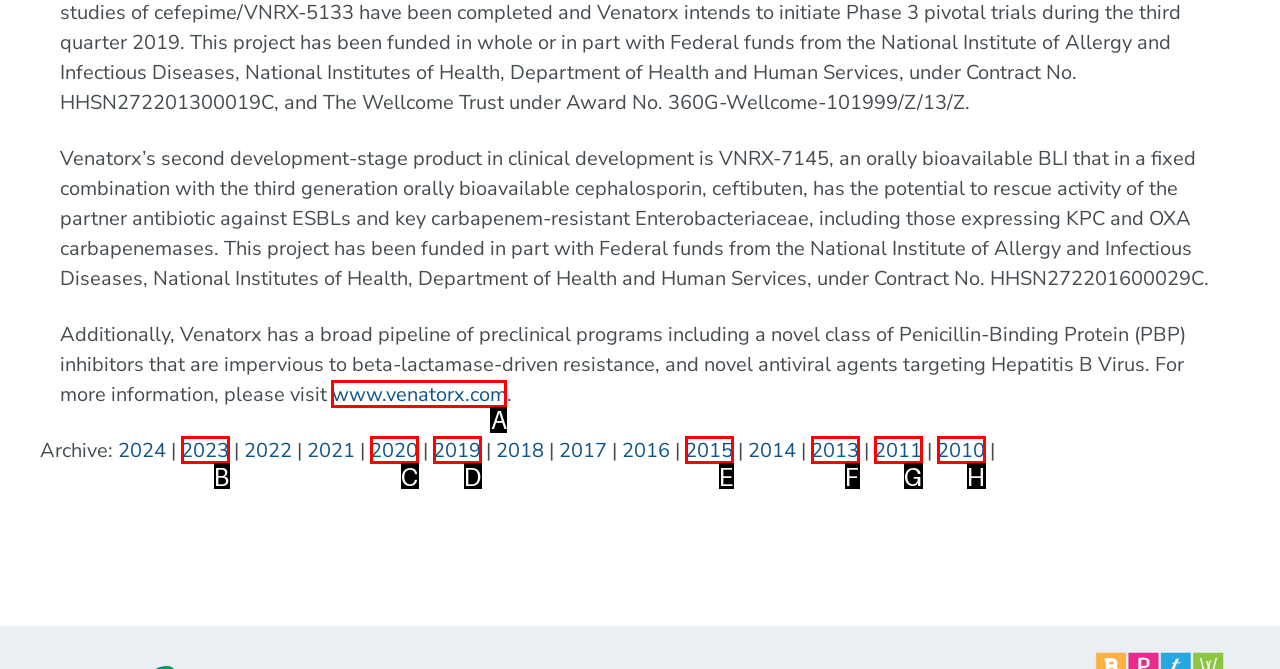Select the proper HTML element to perform the given task: visit the Venatorx website Answer with the corresponding letter from the provided choices.

A